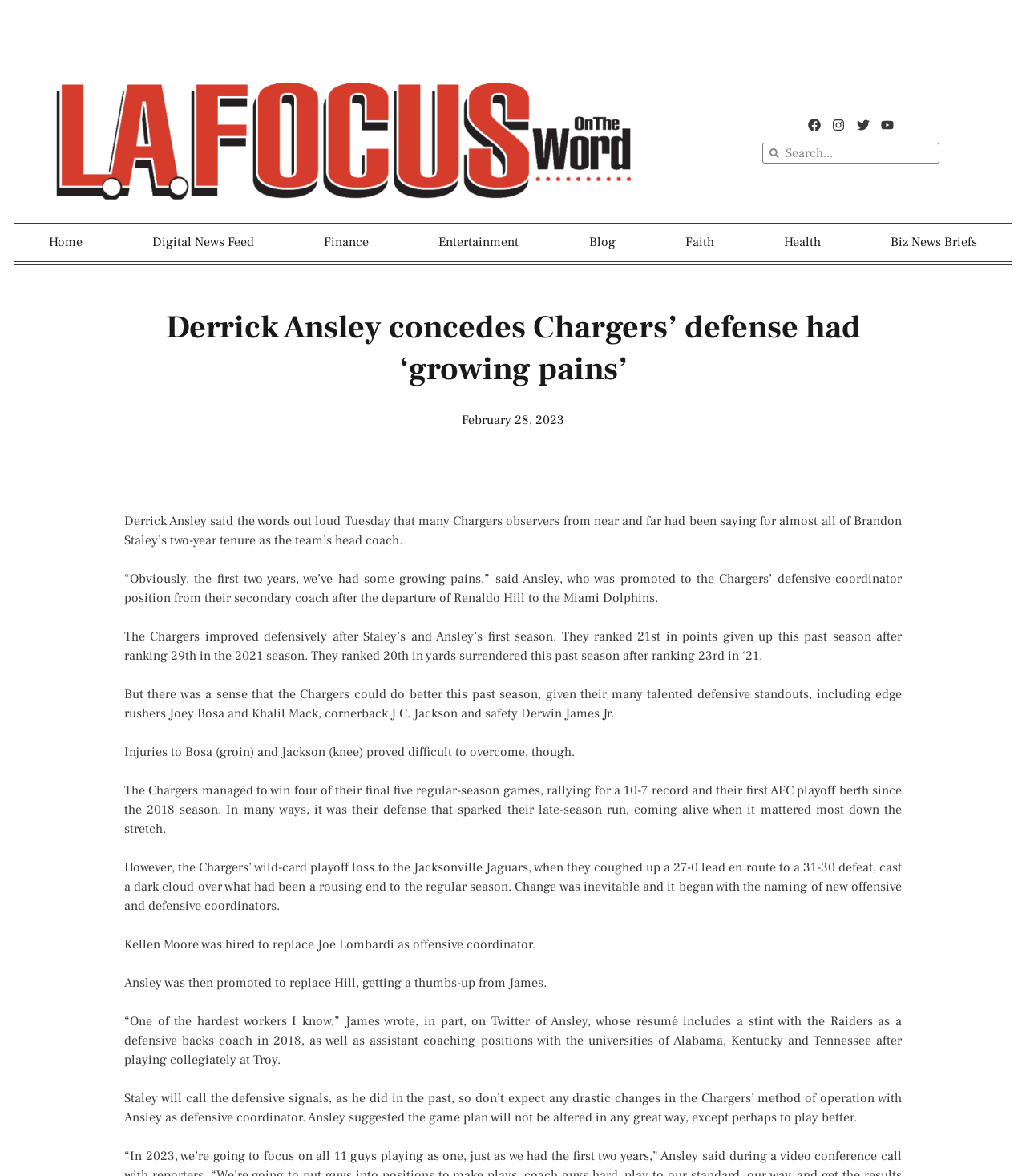Please answer the following query using a single word or phrase: 
What is the ranking of the Chargers in points given up this past season?

21st